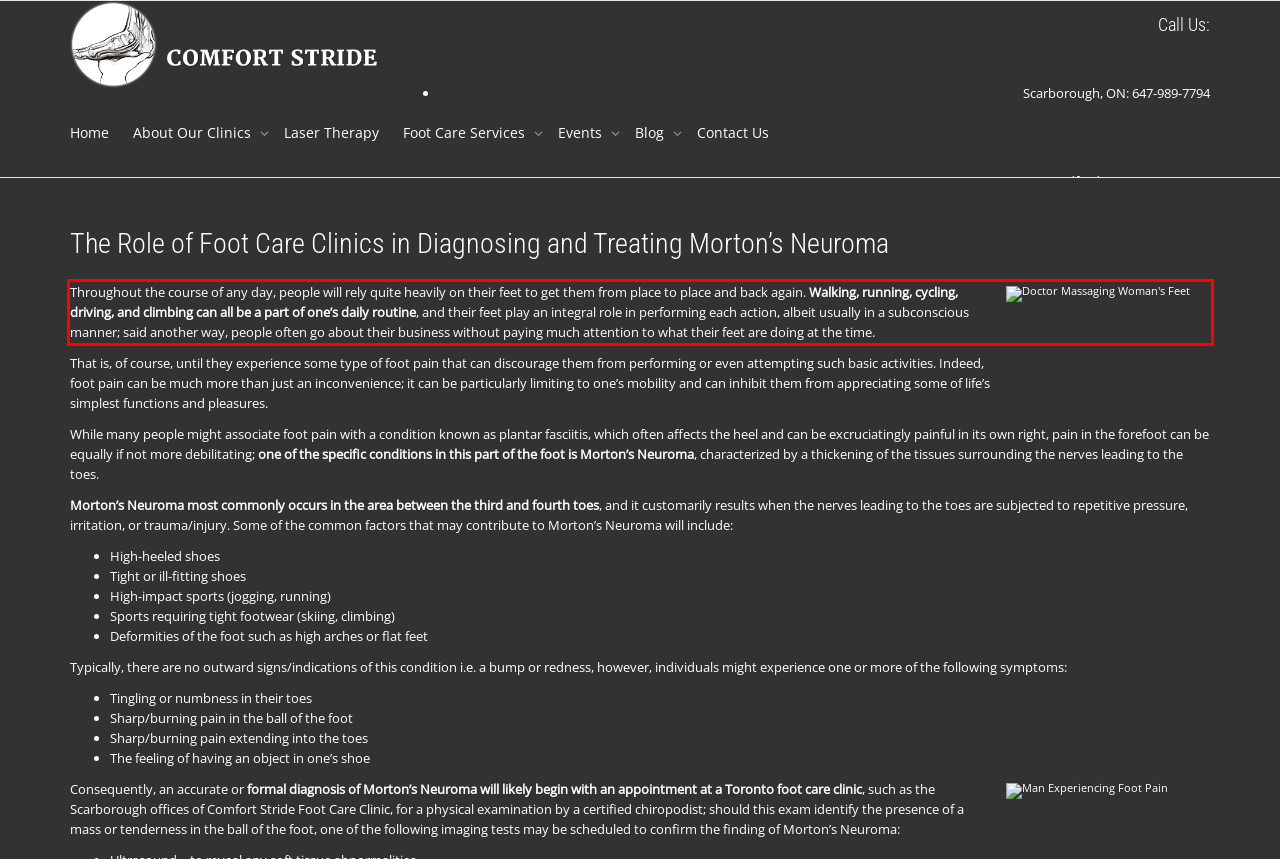View the screenshot of the webpage and identify the UI element surrounded by a red bounding box. Extract the text contained within this red bounding box.

Throughout the course of any day, people will rely quite heavily on their feet to get them from place to place and back again. Walking, running, cycling, driving, and climbing can all be a part of one’s daily routine, and their feet play an integral role in performing each action, albeit usually in a subconscious manner; said another way, people often go about their business without paying much attention to what their feet are doing at the time.